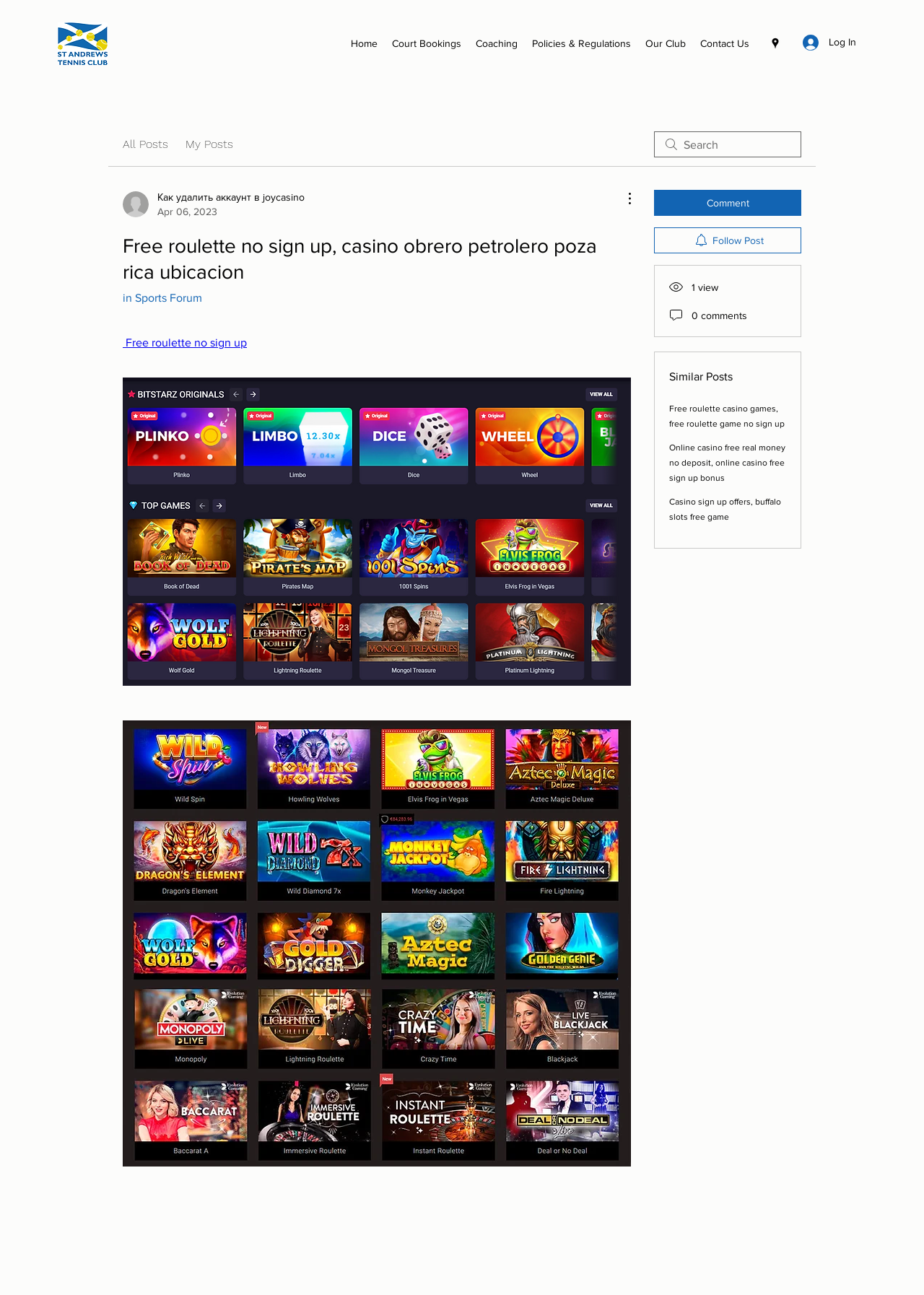Determine the bounding box coordinates of the clickable region to carry out the instruction: "Go to 'Home'".

[0.372, 0.025, 0.416, 0.042]